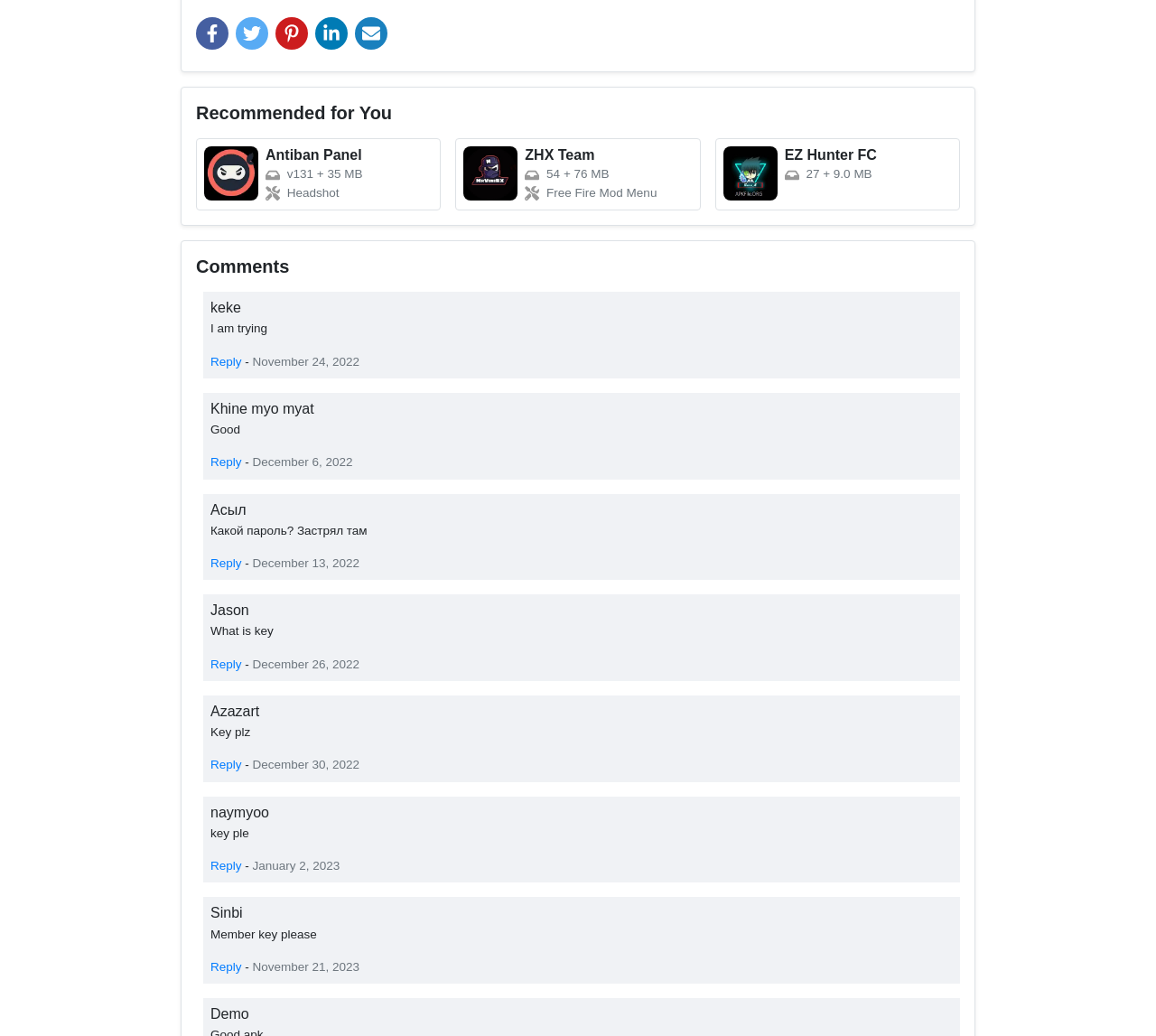Find the bounding box coordinates of the element you need to click on to perform this action: 'View ZHX Team's Free Fire Mod Menu'. The coordinates should be represented by four float values between 0 and 1, in the format [left, top, right, bottom].

[0.394, 0.133, 0.606, 0.203]